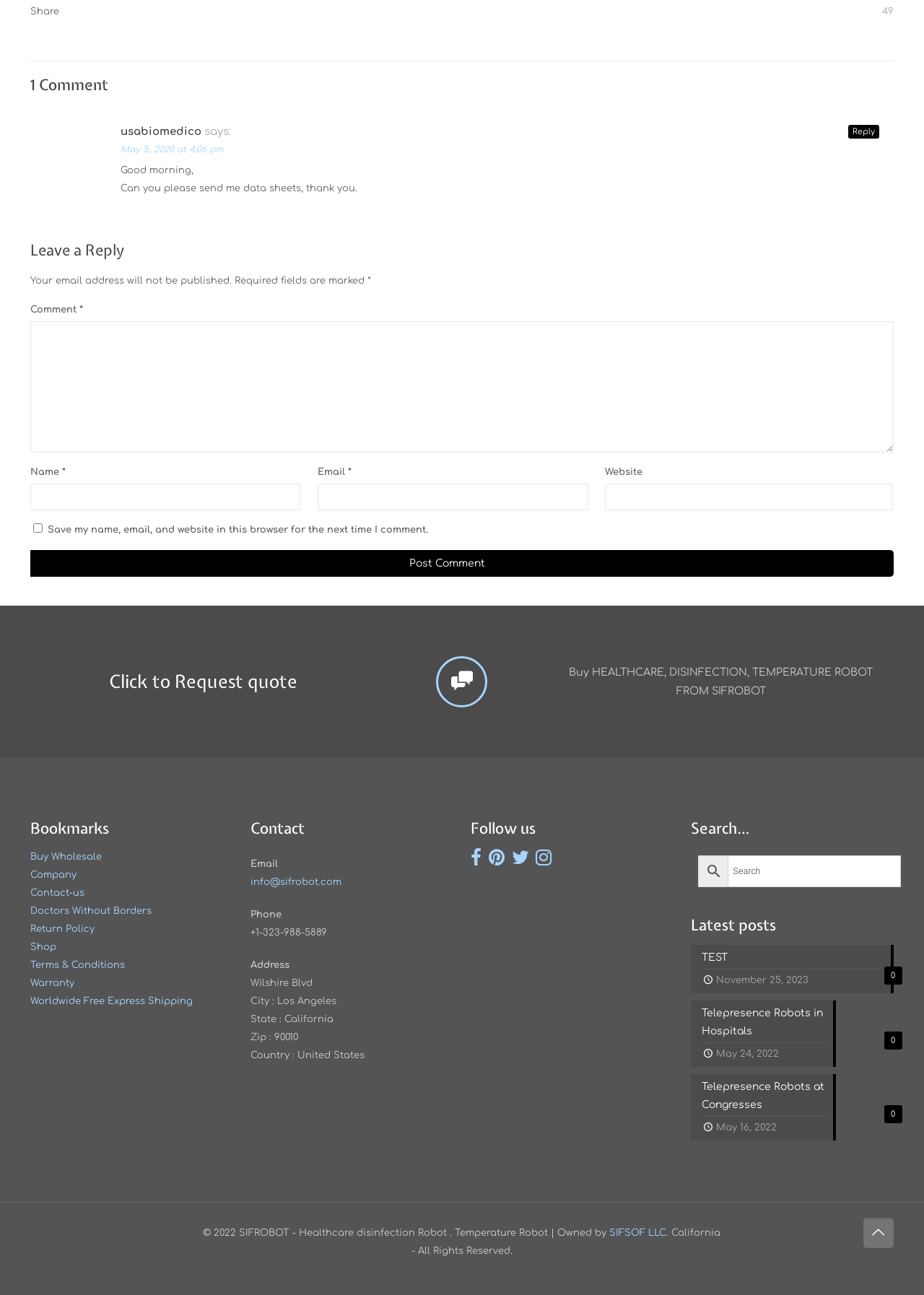Determine the bounding box coordinates of the region that needs to be clicked to achieve the task: "Search for something".

None